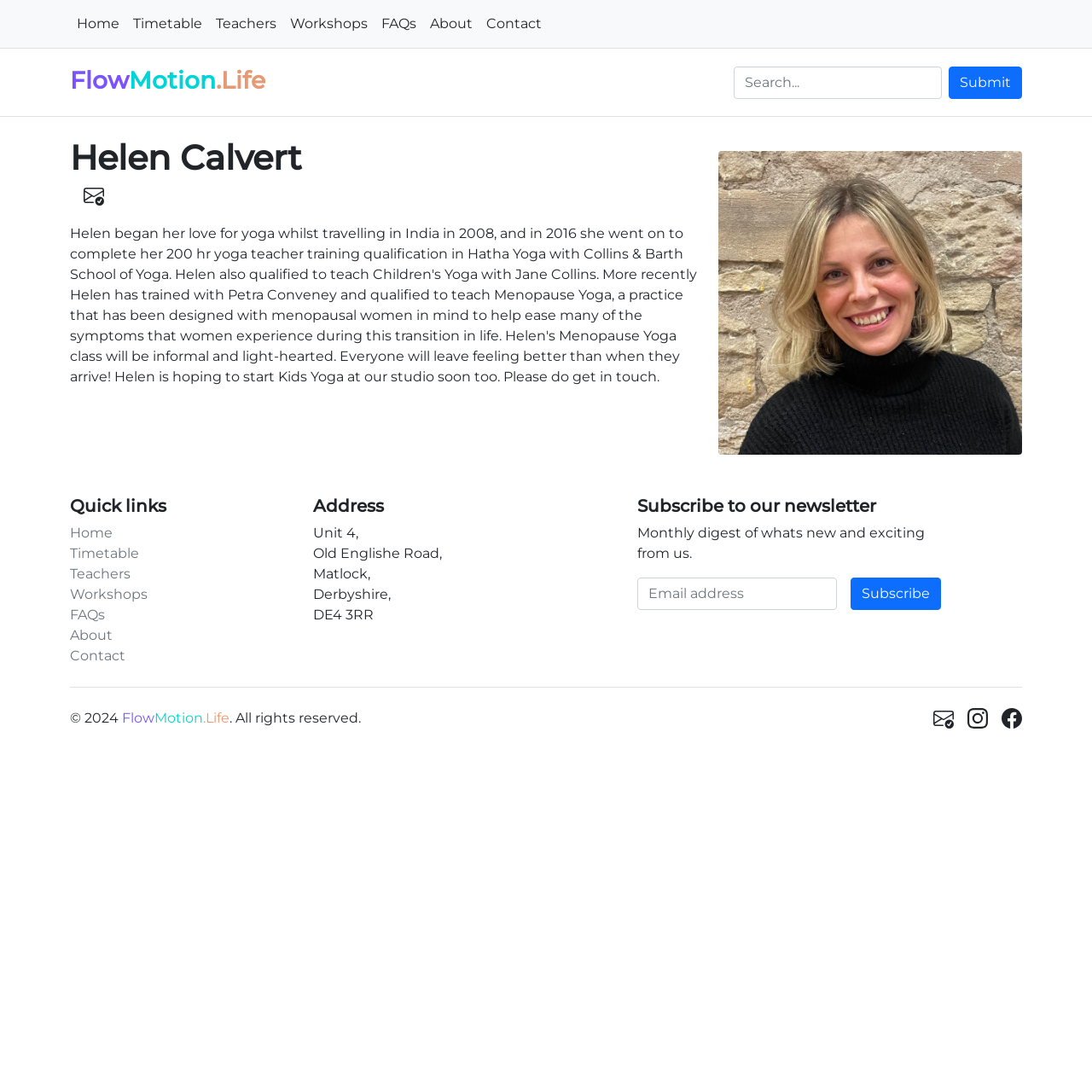Please provide a one-word or phrase answer to the question: 
What is the address of the yoga studio?

Unit 4, Old Englishe Road, Matlock, Derbyshire, DE4 3RR